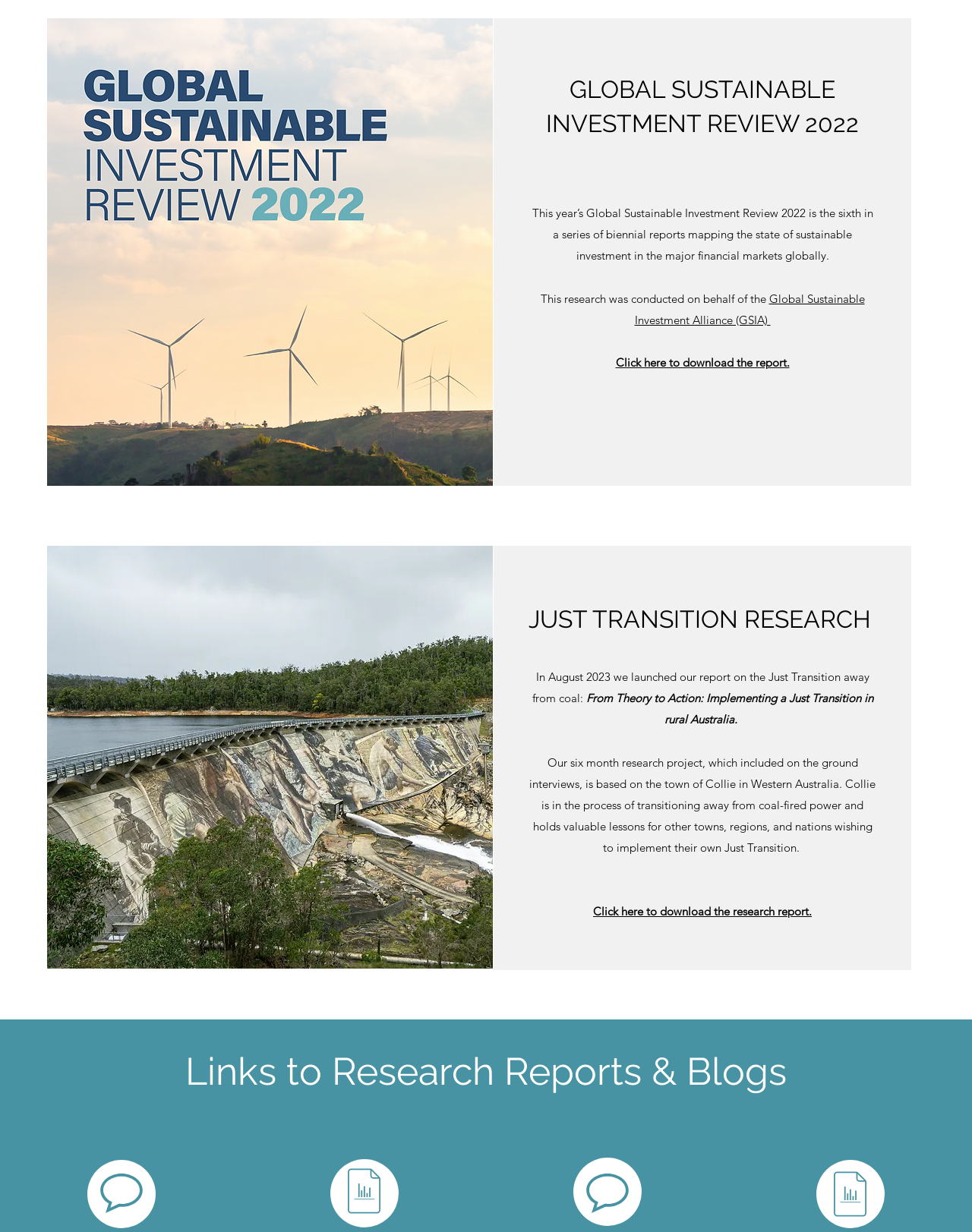Provide the bounding box coordinates for the UI element that is described by this text: "#comp-lpgve3sn3 svg [data-color="1"] {fill: #4793A3;}". The coordinates should be in the form of four float numbers between 0 and 1: [left, top, right, bottom].

[0.857, 0.95, 0.891, 0.987]